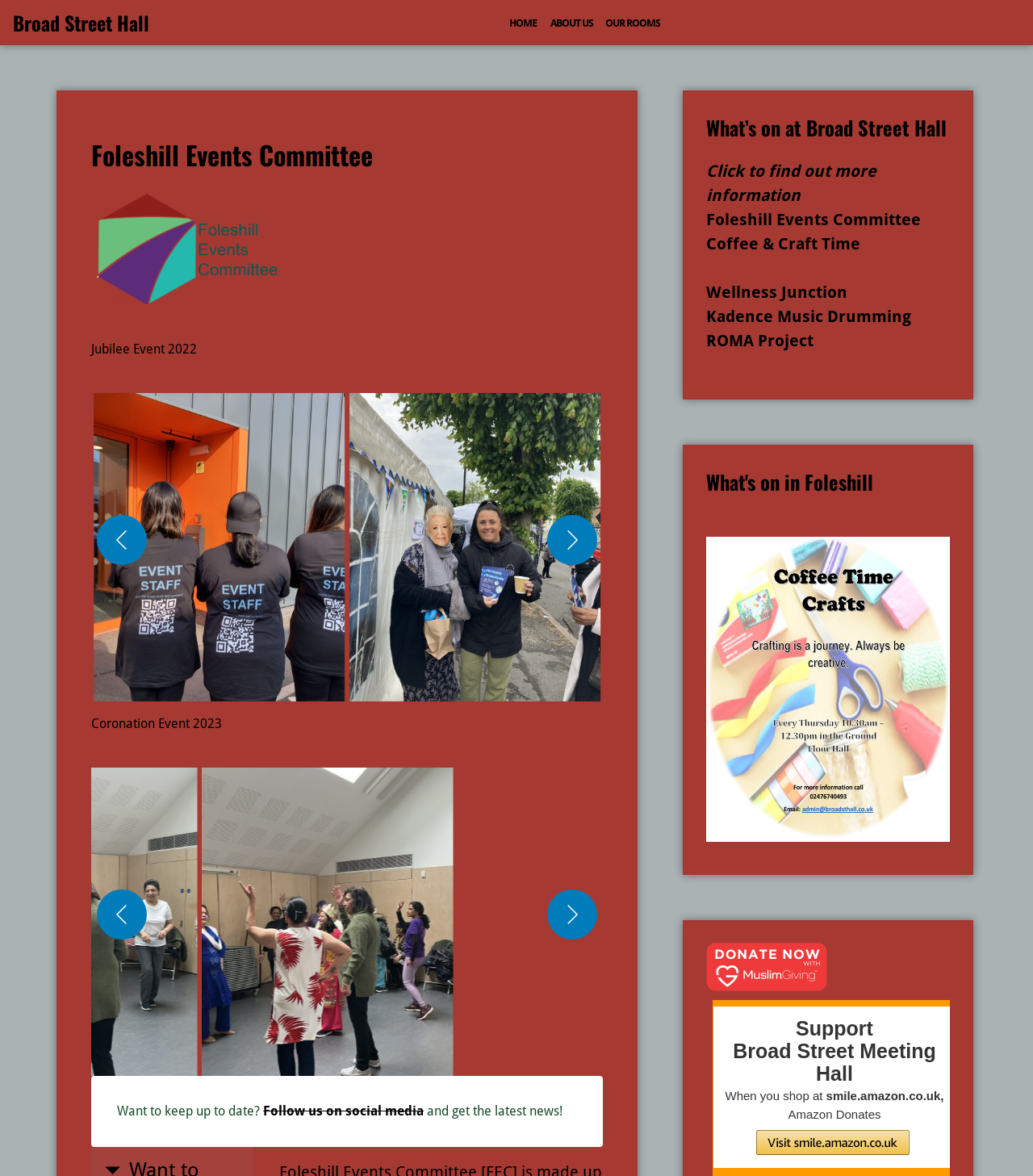What type of event is 'Jubilee Event 2022'?
Using the image as a reference, answer the question in detail.

The 'Jubilee Event 2022' is mentioned as a static text element, but there is no additional information provided about the type of event it is.